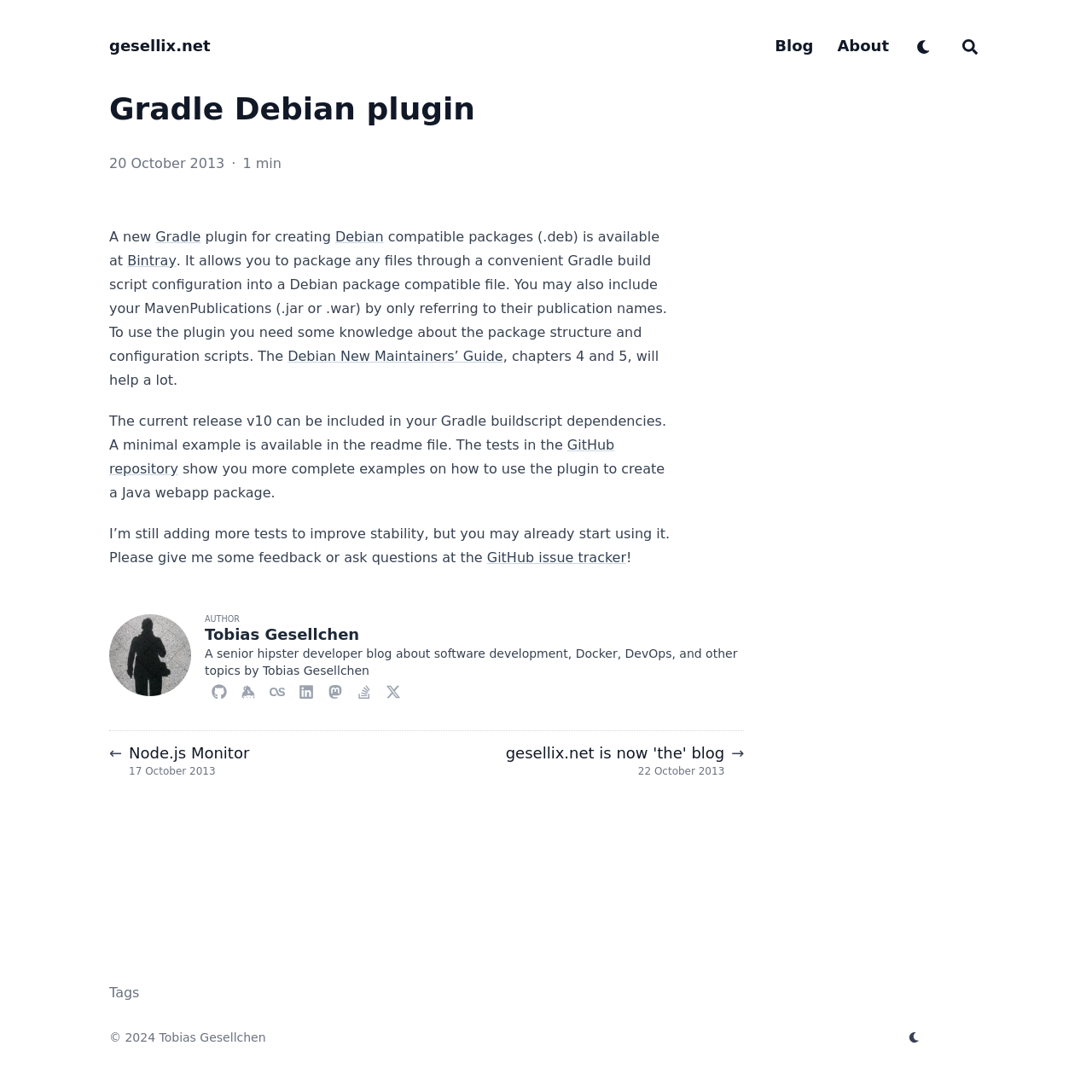Please provide the bounding box coordinates in the format (top-left x, top-left y, bottom-right x, bottom-right y). Remember, all values are floating point numbers between 0 and 1. What is the bounding box coordinate of the region described as: aria-label="appearance switcher"

[0.819, 0.931, 0.856, 0.969]